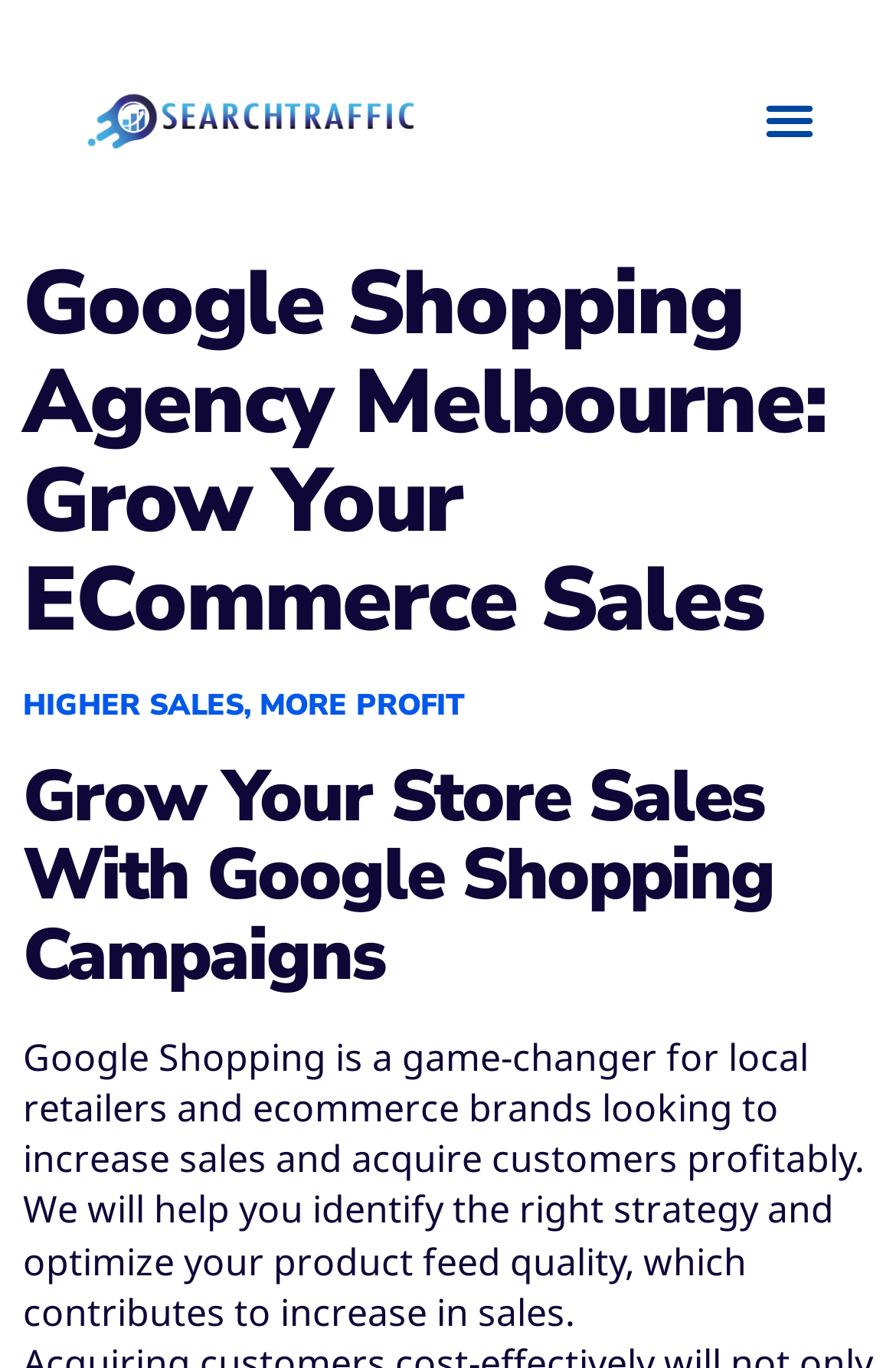What does the agency help with?
Analyze the image and deliver a detailed answer to the question.

According to the webpage, the agency helps identify the right strategy and optimize product feed quality, which contributes to an increase in sales.